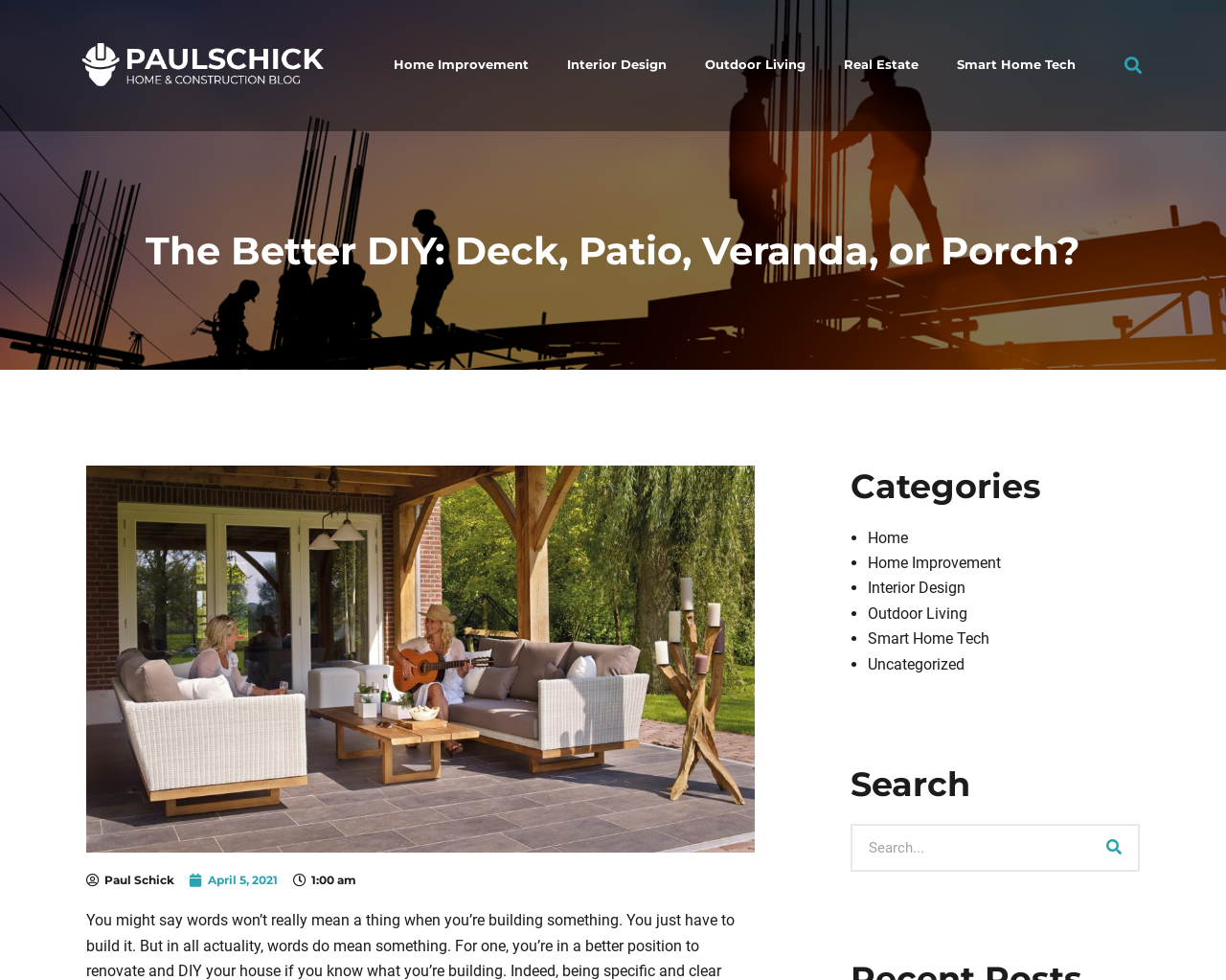Generate the text content of the main heading of the webpage.

The Better DIY: Deck, Patio, Veranda, or Porch?